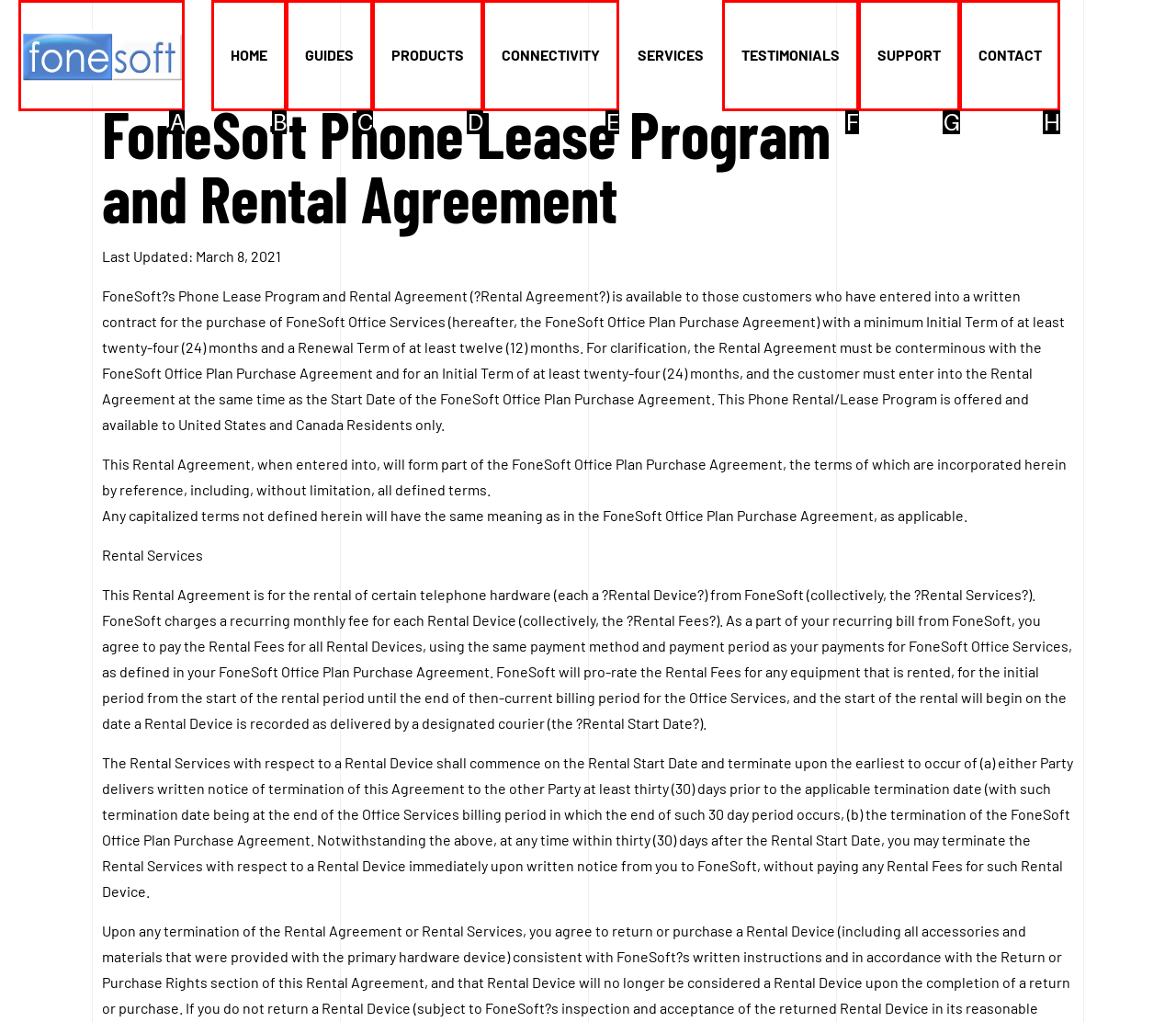Select the appropriate bounding box to fulfill the task: Click the company logo Respond with the corresponding letter from the choices provided.

A